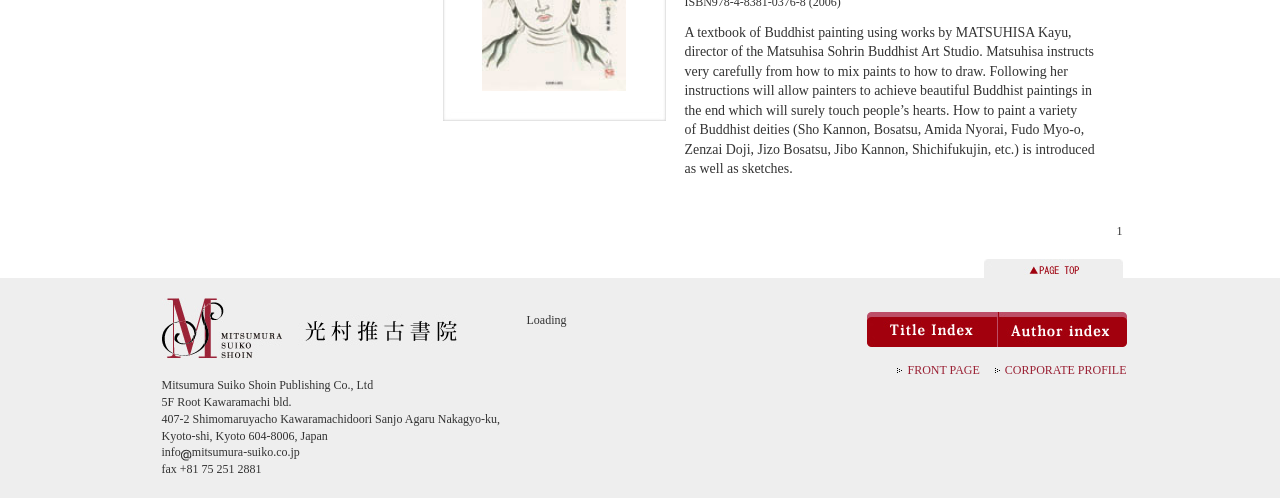What is the location of the publishing company?
Based on the image, answer the question with as much detail as possible.

The location of the publishing company can be found in the text '407-2 Shimomaruyacho Kawaramachidoori Sanjo Agaru Nakagyo-ku, Kyoto-shi, Kyoto 604-8006, Japan' which is located at the bottom left of the webpage.